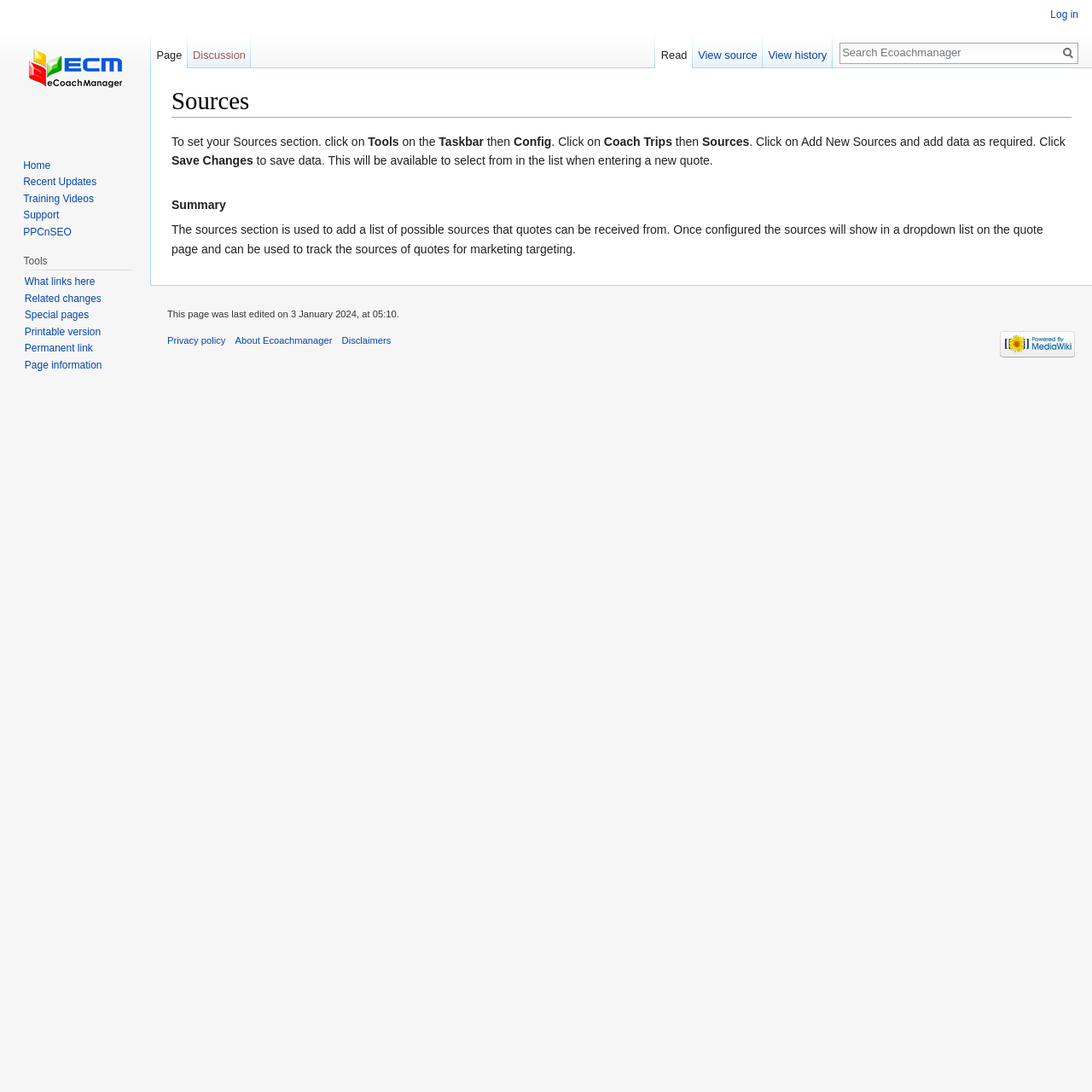Identify the bounding box coordinates for the UI element that matches this description: "title="Visit the main page"".

[0.006, 0.0, 0.131, 0.125]